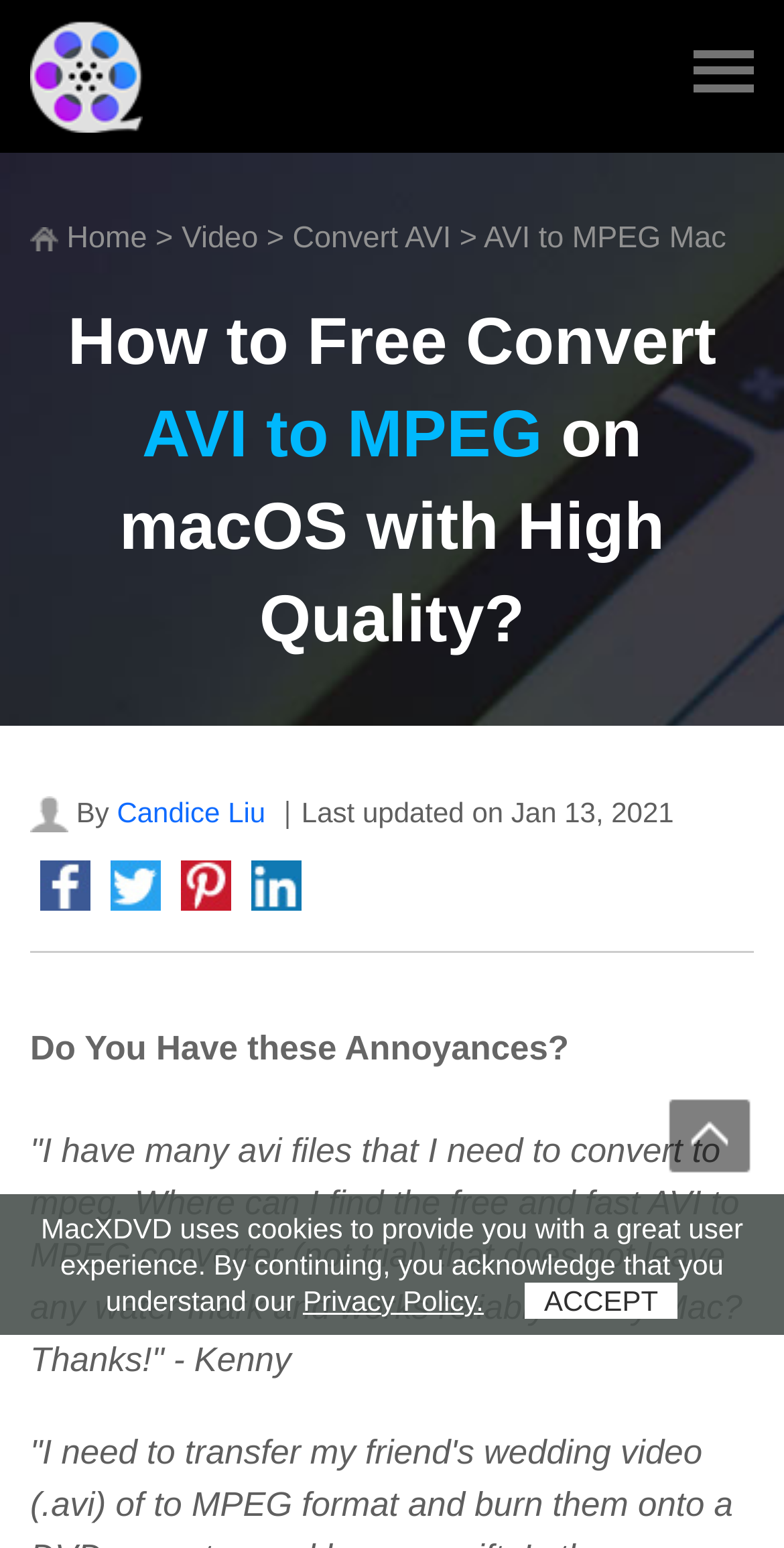When was the article last updated?
Look at the screenshot and give a one-word or phrase answer.

Jan 13, 2021